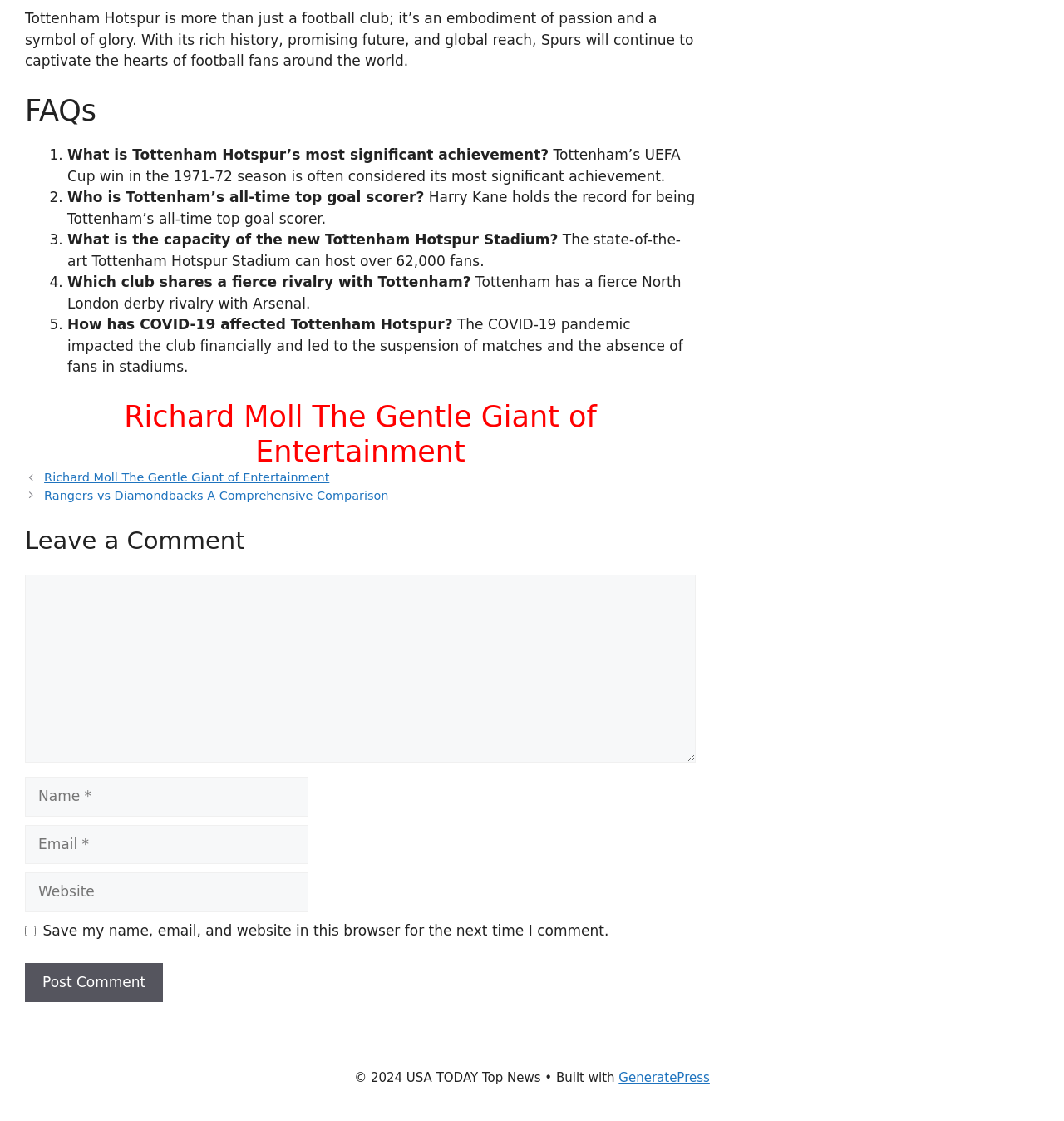Who is Tottenham's all-time top goal scorer?
Refer to the image and provide a detailed answer to the question.

This answer can be found in the second FAQ section, where it is stated that 'Harry Kane holds the record for being Tottenham’s all-time top goal scorer.'